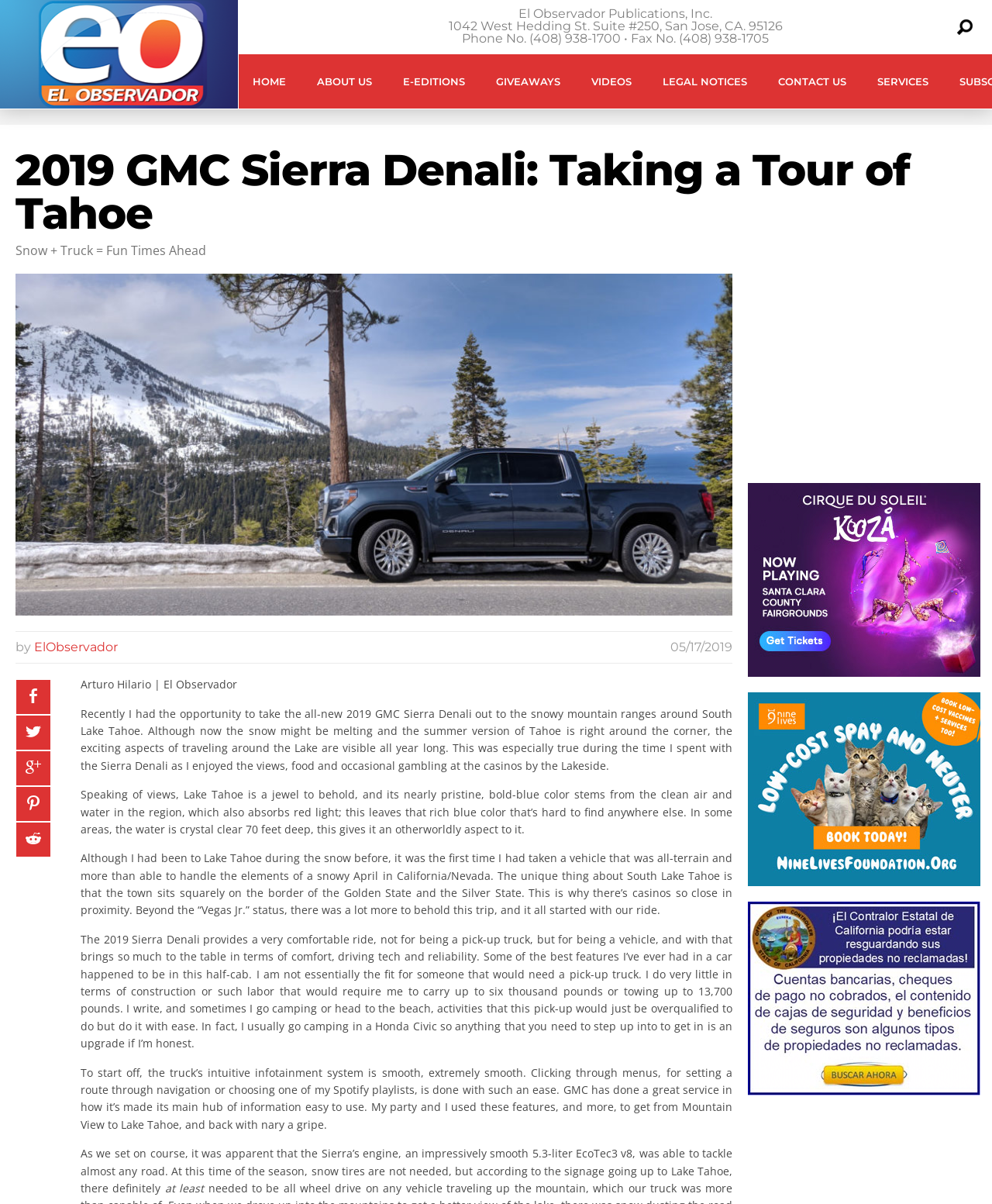Locate the bounding box coordinates of the element that should be clicked to execute the following instruction: "Click a".

[0.016, 0.594, 0.051, 0.623]